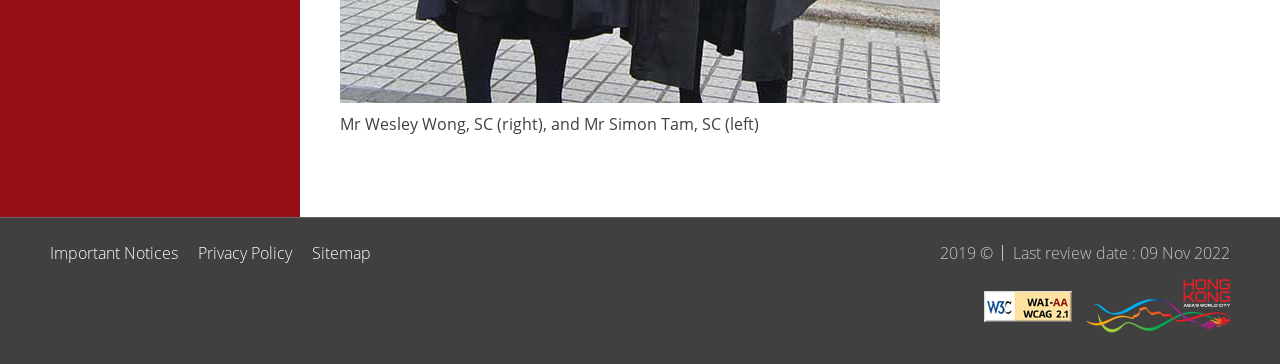Find and provide the bounding box coordinates for the UI element described with: "Sitemap".

[0.244, 0.664, 0.29, 0.727]